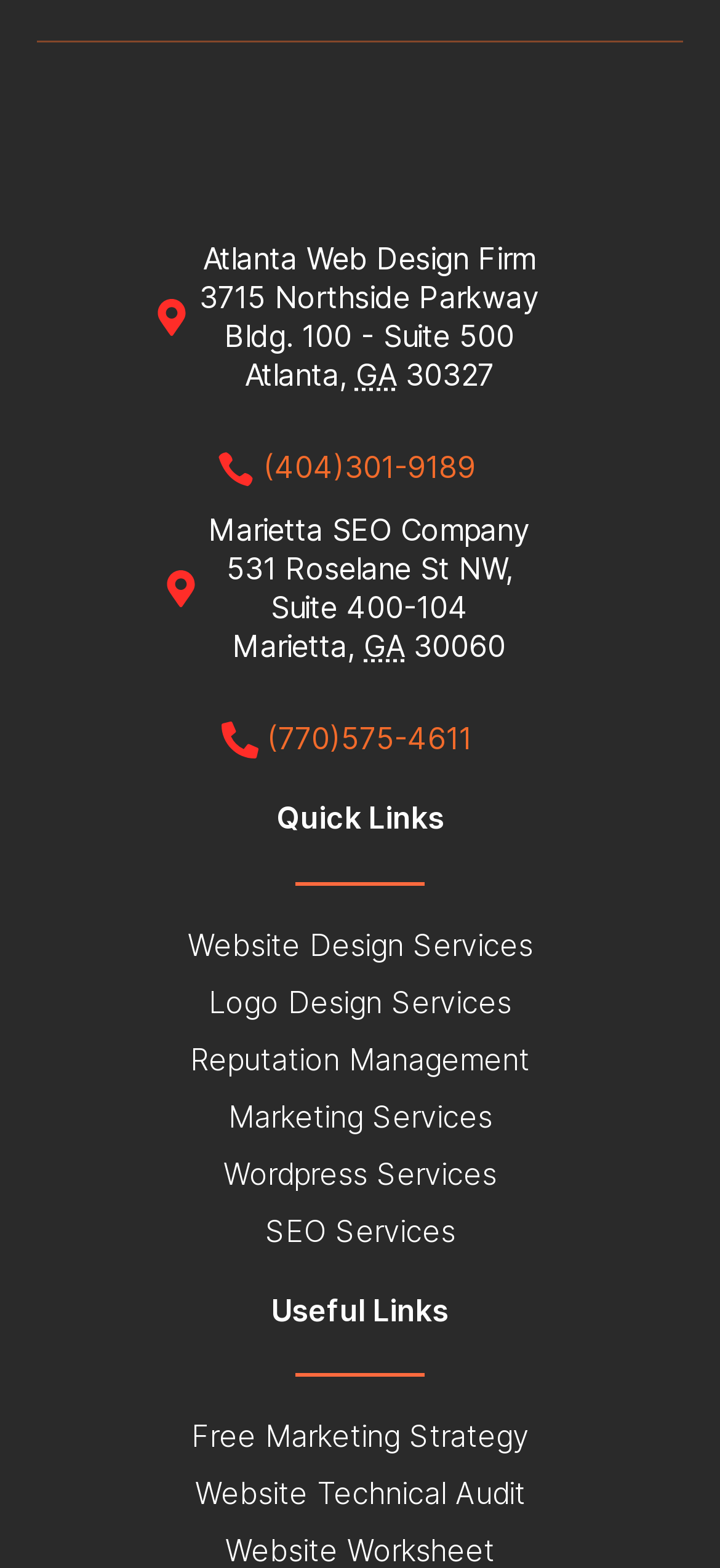Determine the bounding box coordinates of the UI element that matches the following description: "Wordpress Services". The coordinates should be four float numbers between 0 and 1 in the format [left, top, right, bottom].

[0.051, 0.737, 0.949, 0.761]